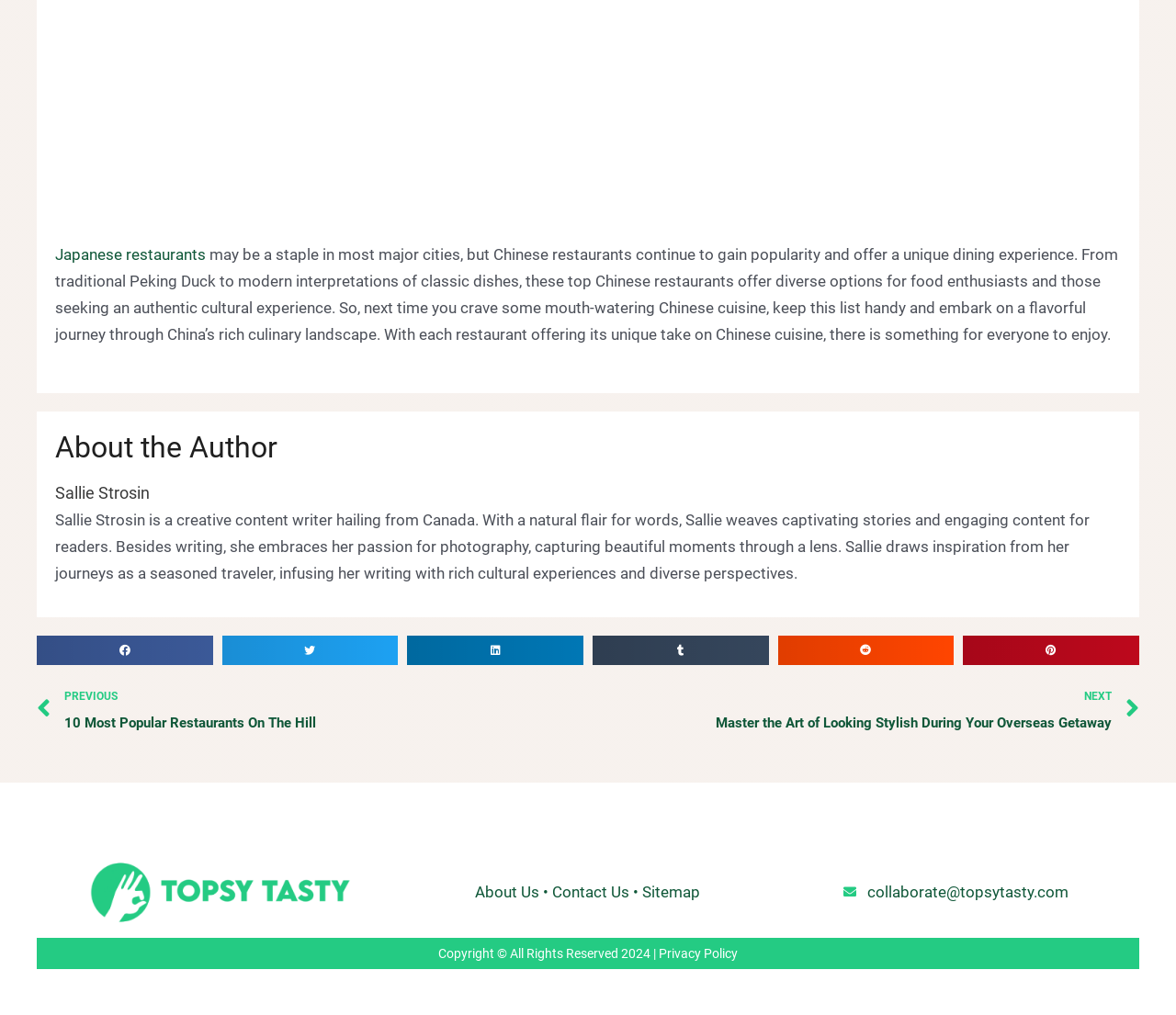Identify the bounding box coordinates for the UI element described as: "collaborate@topsytasty.com".

[0.664, 0.866, 0.961, 0.892]